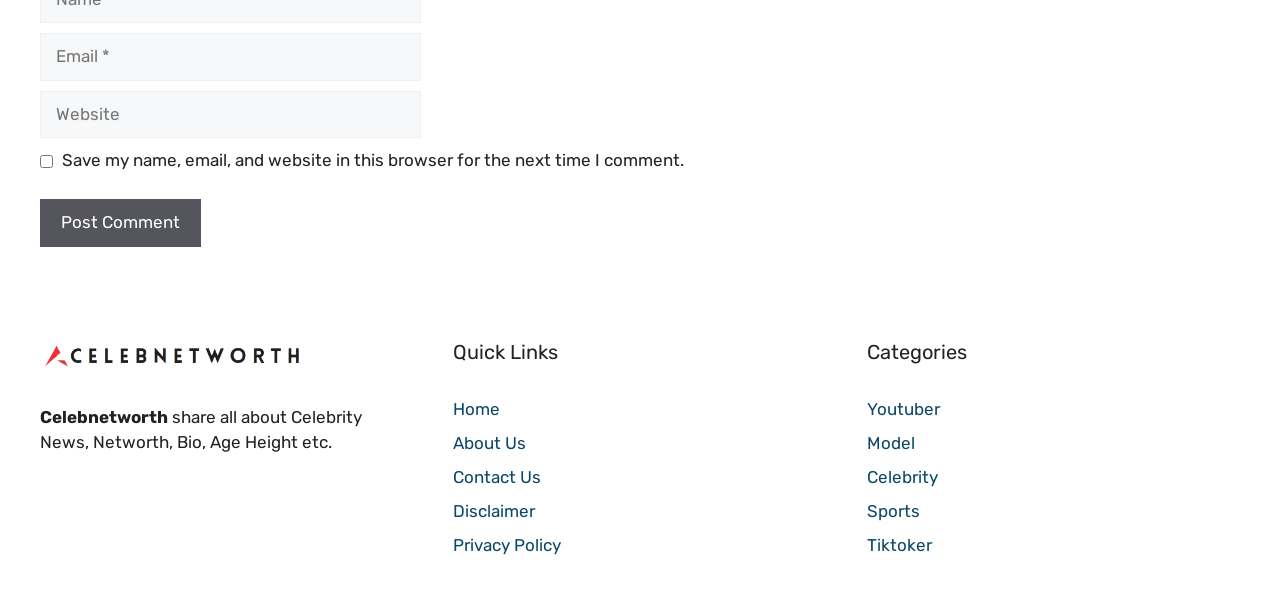What is the button below the comment form for?
With the help of the image, please provide a detailed response to the question.

The button is located below the 'Email', 'Website', and checkbox fields, and its label is 'Post Comment'. This suggests that the button is used to submit a comment.